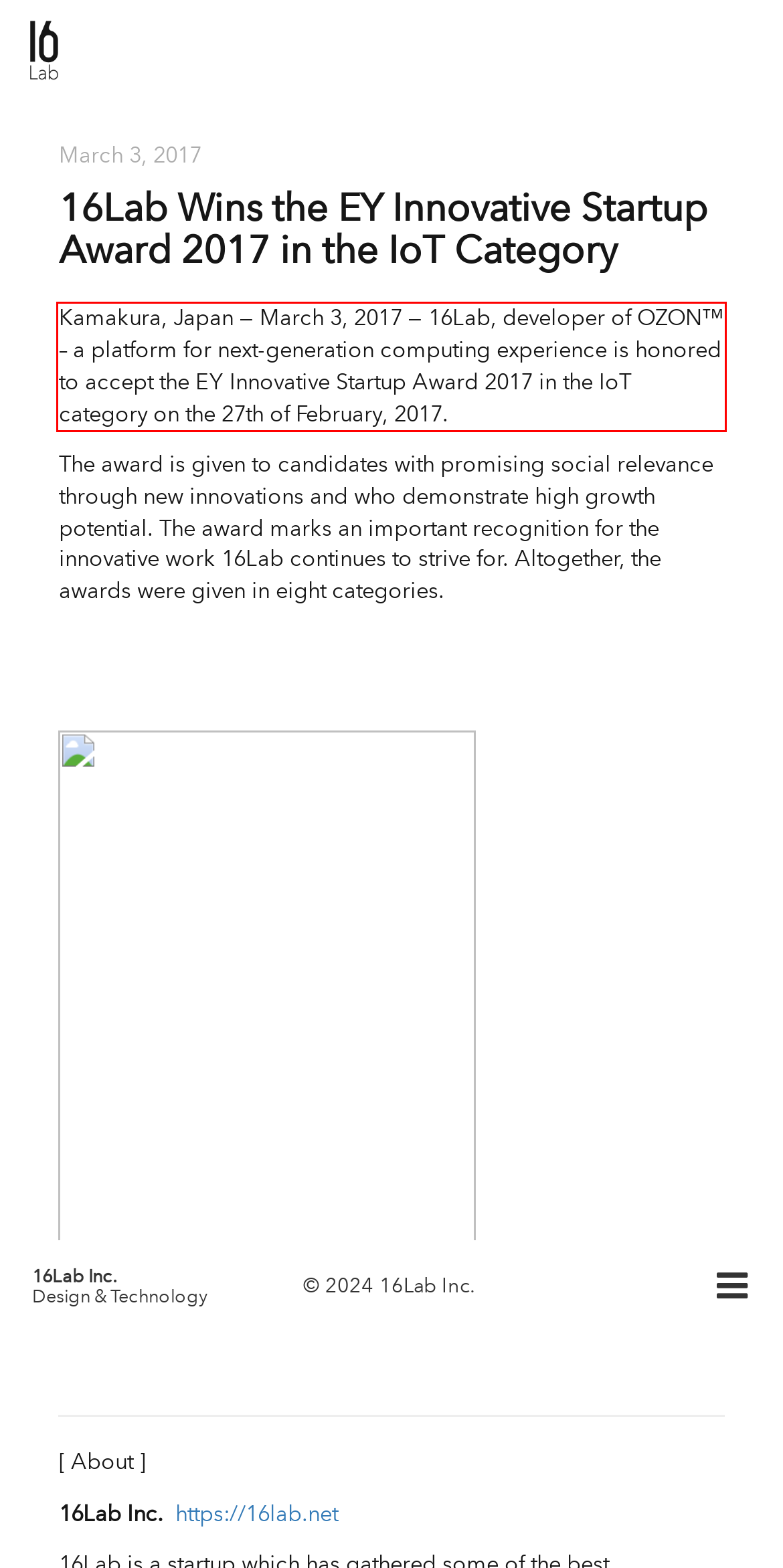Please perform OCR on the text within the red rectangle in the webpage screenshot and return the text content.

Kamakura, Japan — March 3, 2017 — 16Lab, developer of OZON™ – a platform for next-generation computing experience is honored to accept the EY Innovative Startup Award 2017 in the IoT category on the 27th of February, 2017.